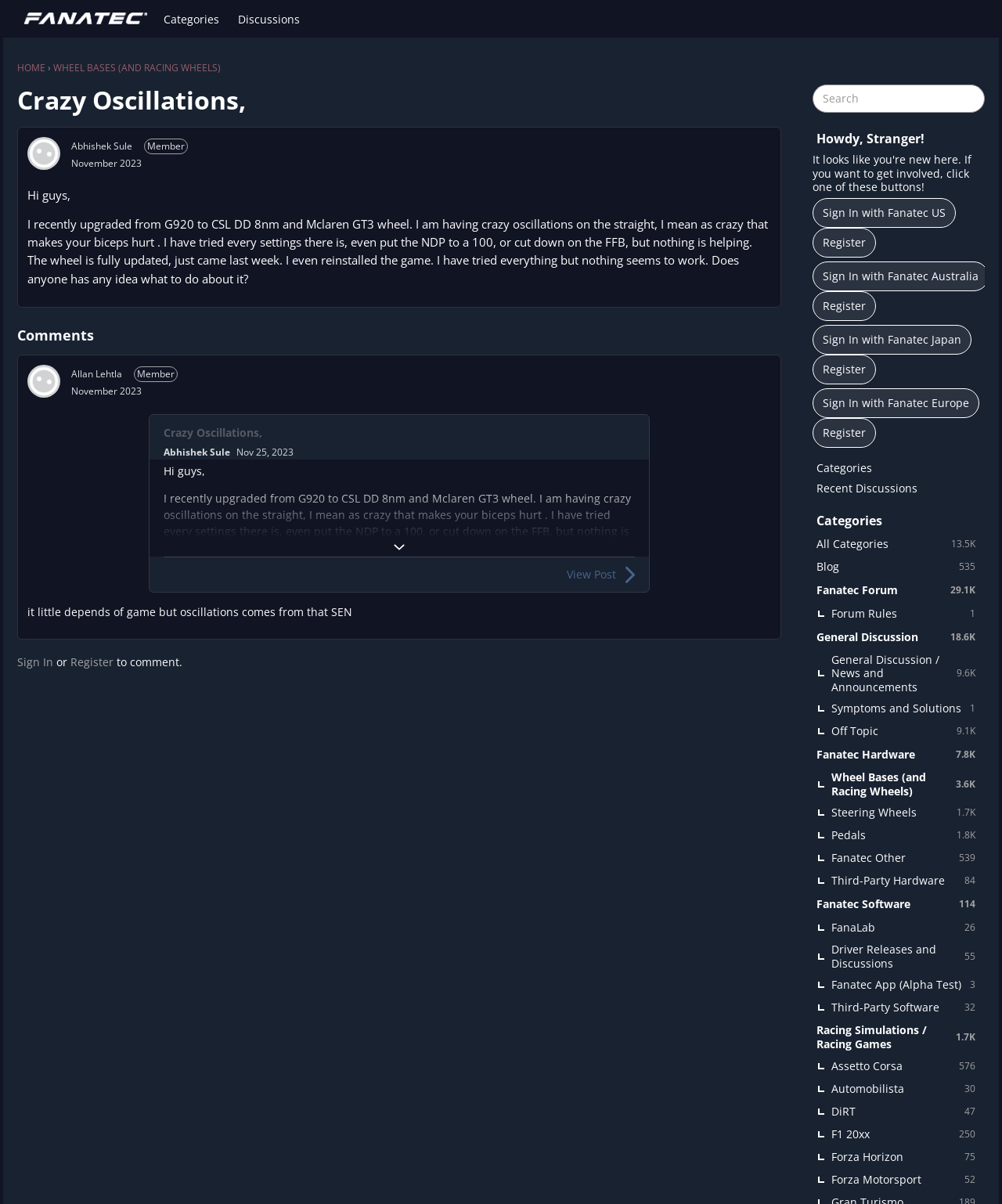Respond with a single word or phrase for the following question: 
What is the type of wheel mentioned in the post?

Mclaren GT3 wheel